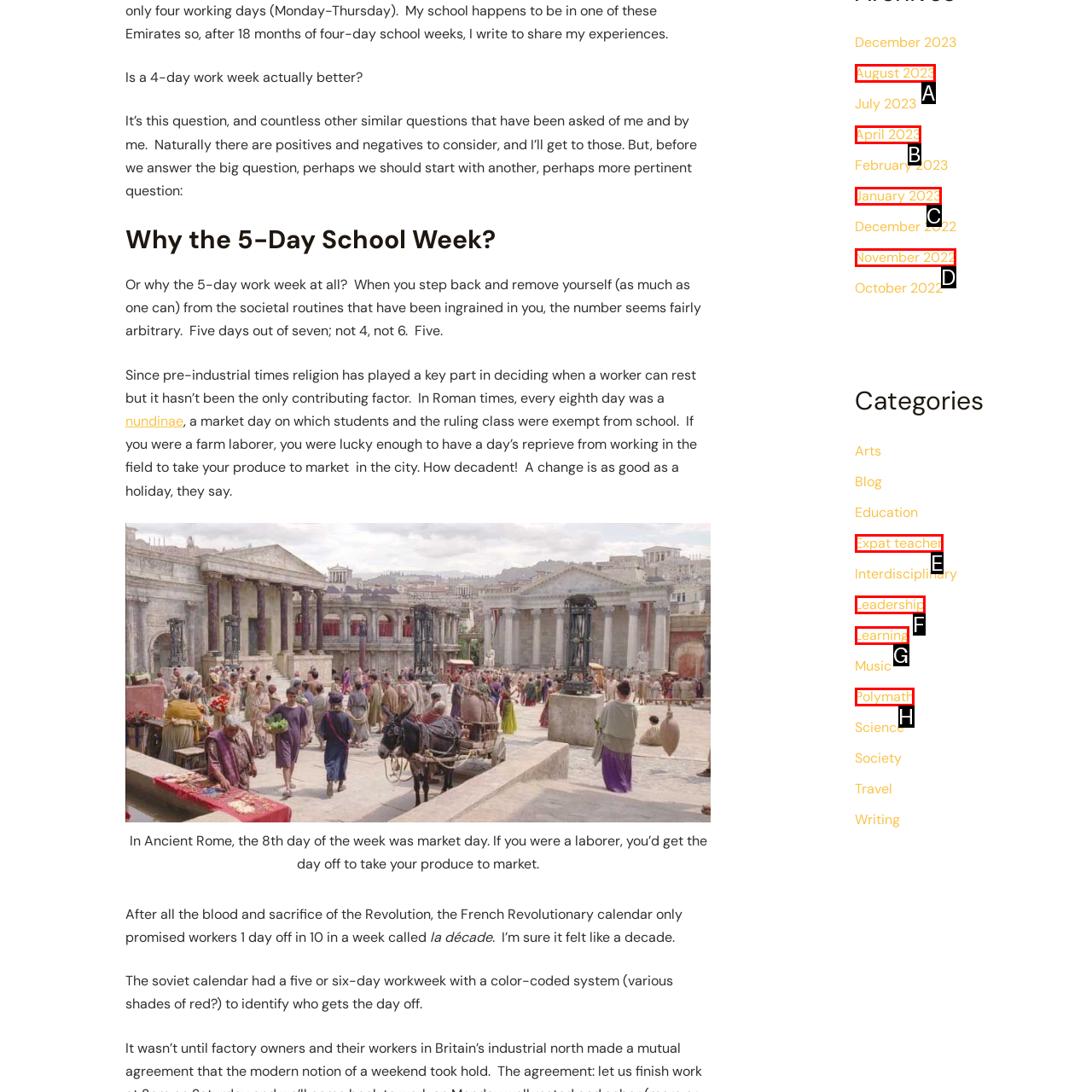Select the letter that corresponds to the UI element described as: April 2023
Answer by providing the letter from the given choices.

B